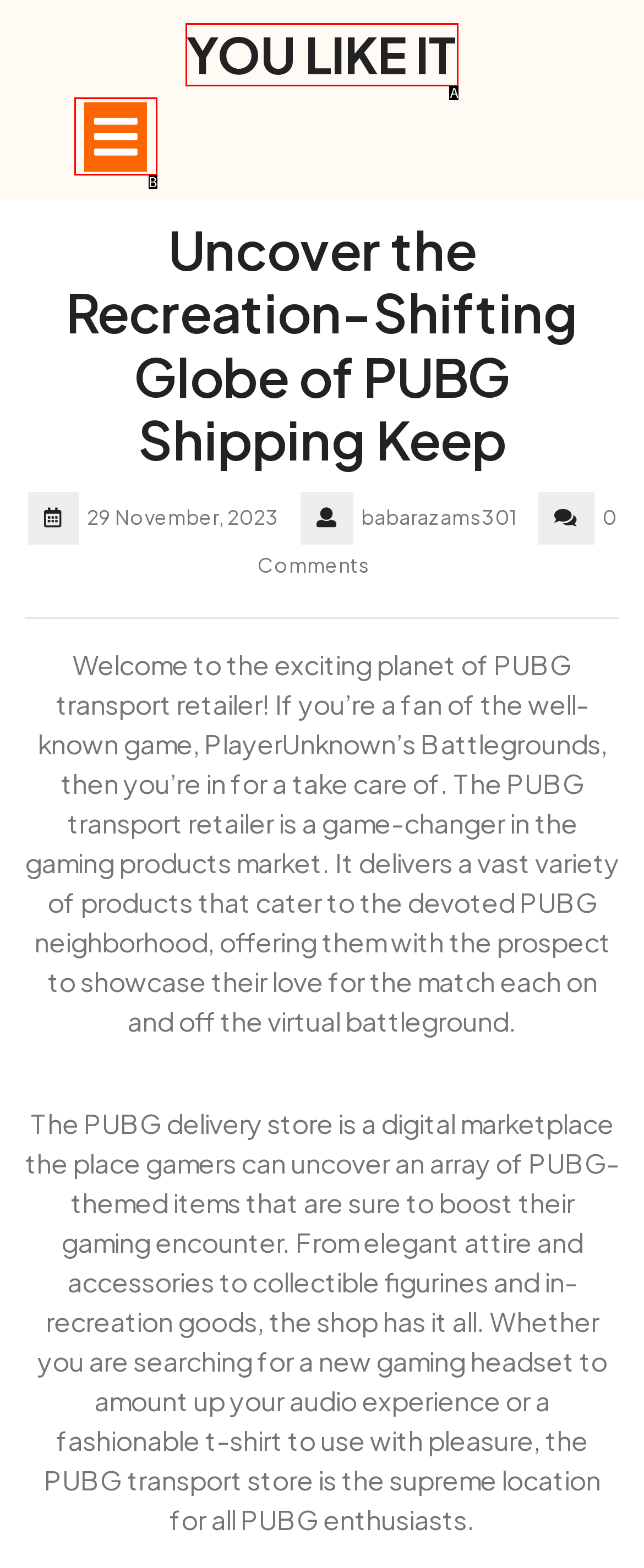Determine the HTML element that aligns with the description: Open Button
Answer by stating the letter of the appropriate option from the available choices.

B